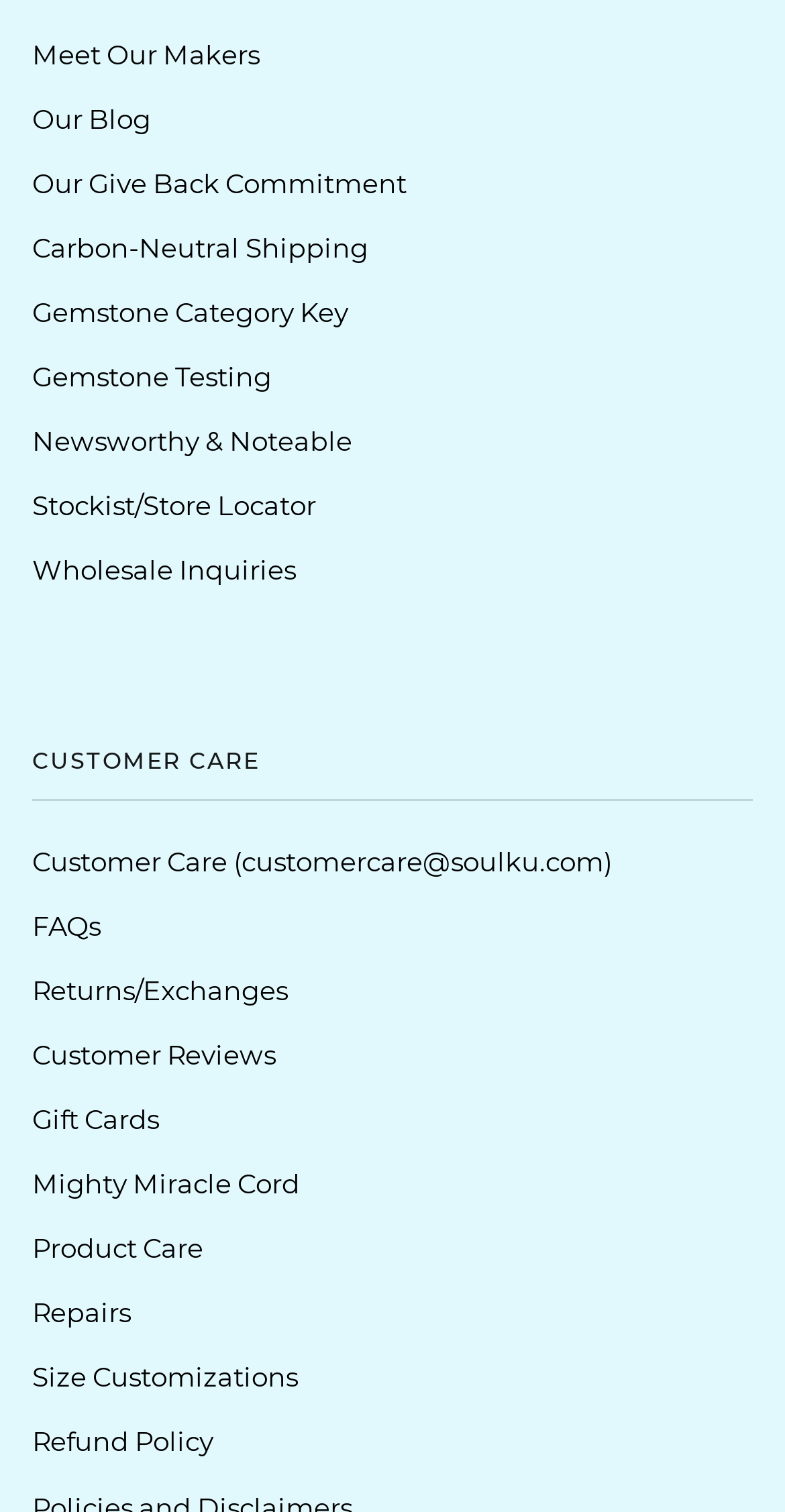Identify the bounding box of the HTML element described as: "Our Give Back Commitment".

[0.041, 0.051, 0.518, 0.072]